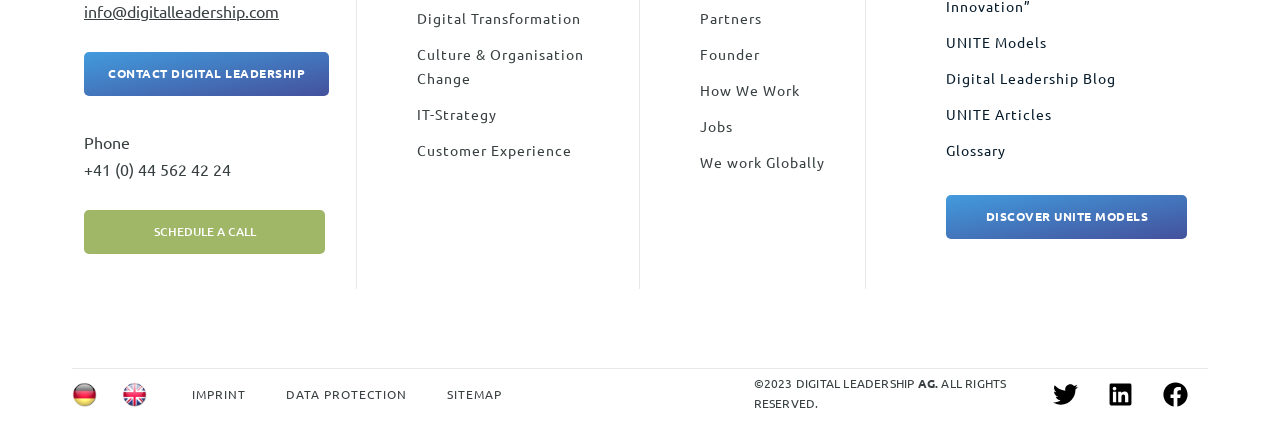Pinpoint the bounding box coordinates of the clickable element needed to complete the instruction: "Click on the 'LET'S TALK' link". The coordinates should be provided as four float numbers between 0 and 1: [left, top, right, bottom].

None